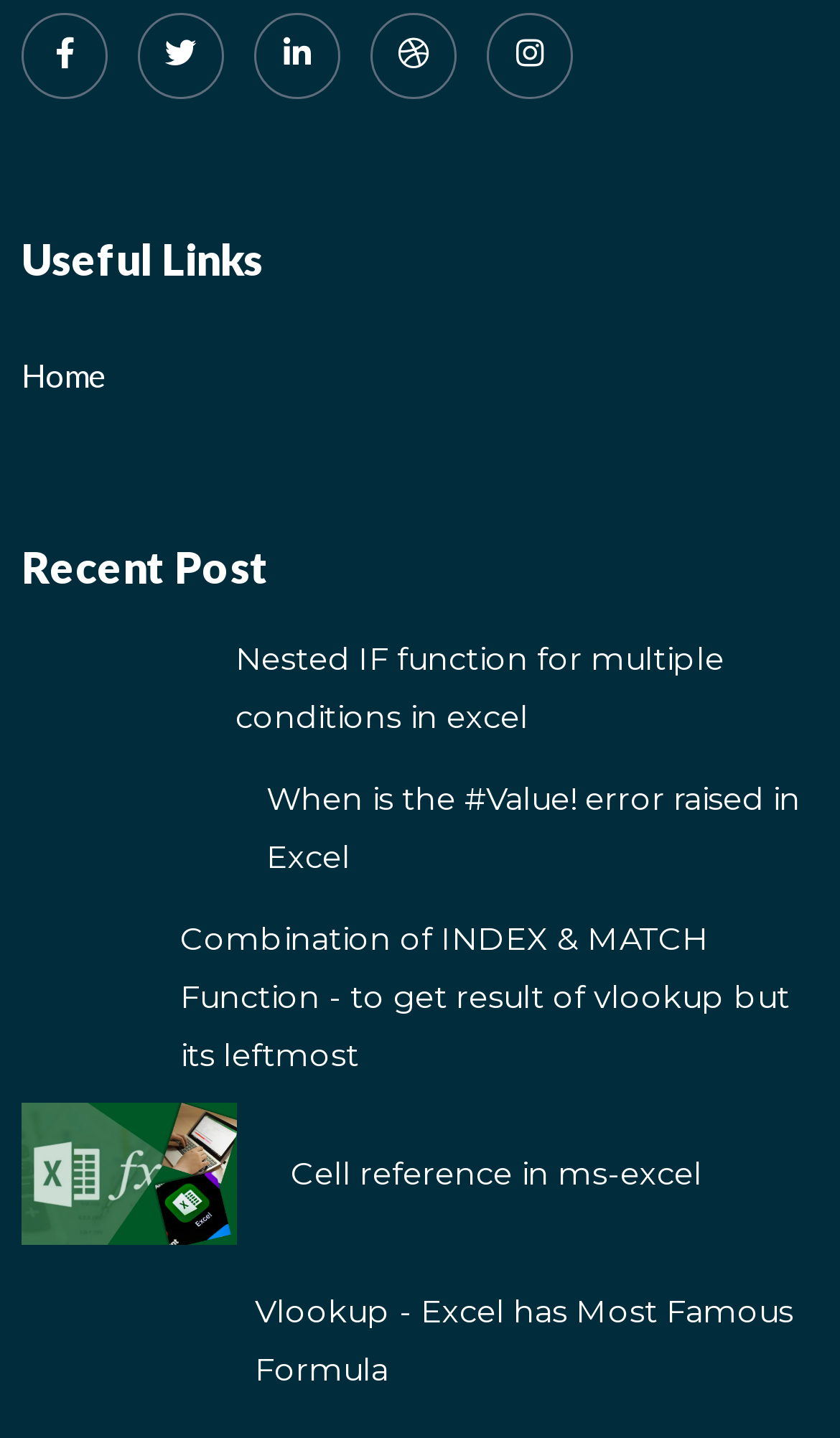Please identify the bounding box coordinates of the element on the webpage that should be clicked to follow this instruction: "Go to Home". The bounding box coordinates should be given as four float numbers between 0 and 1, formatted as [left, top, right, bottom].

[0.026, 0.231, 0.126, 0.291]